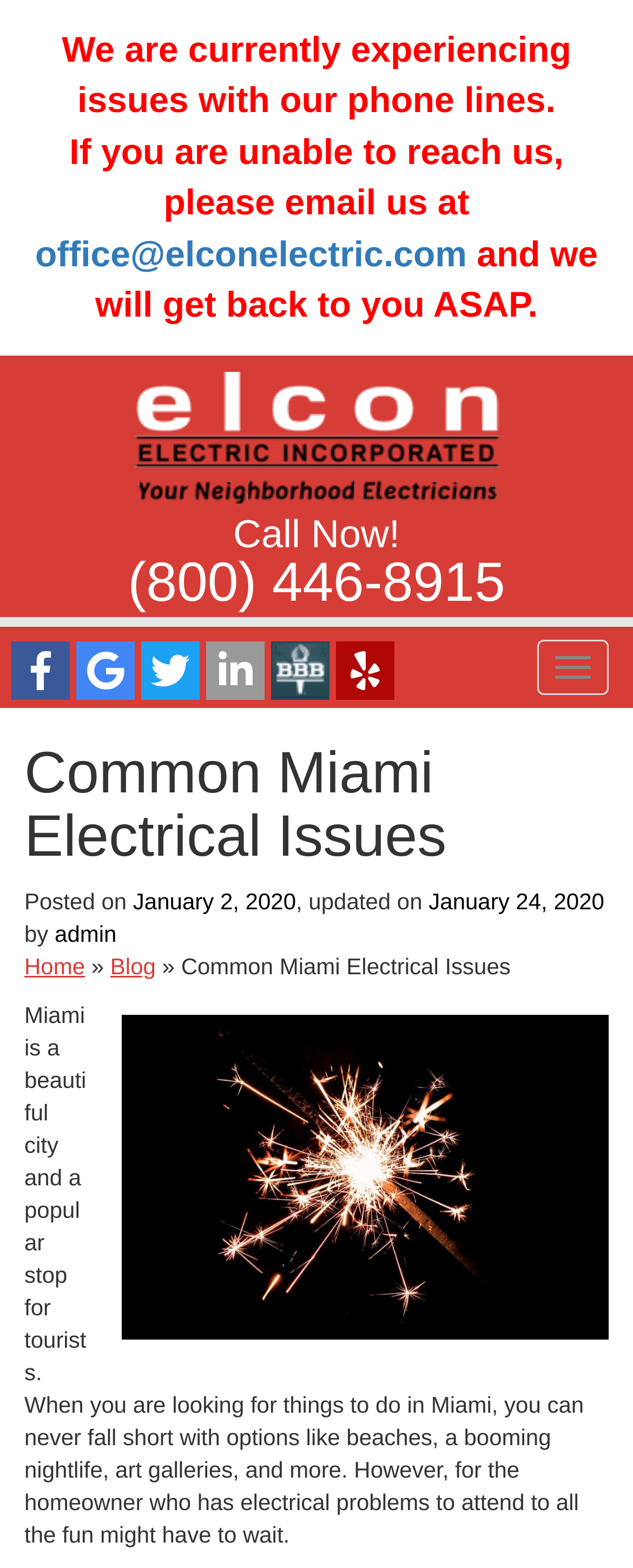What is the phone number to call?
Please answer the question as detailed as possible.

I found the phone number by looking at the link element with the text '(800) 446-8915' which is located below the 'Call Now!' button.